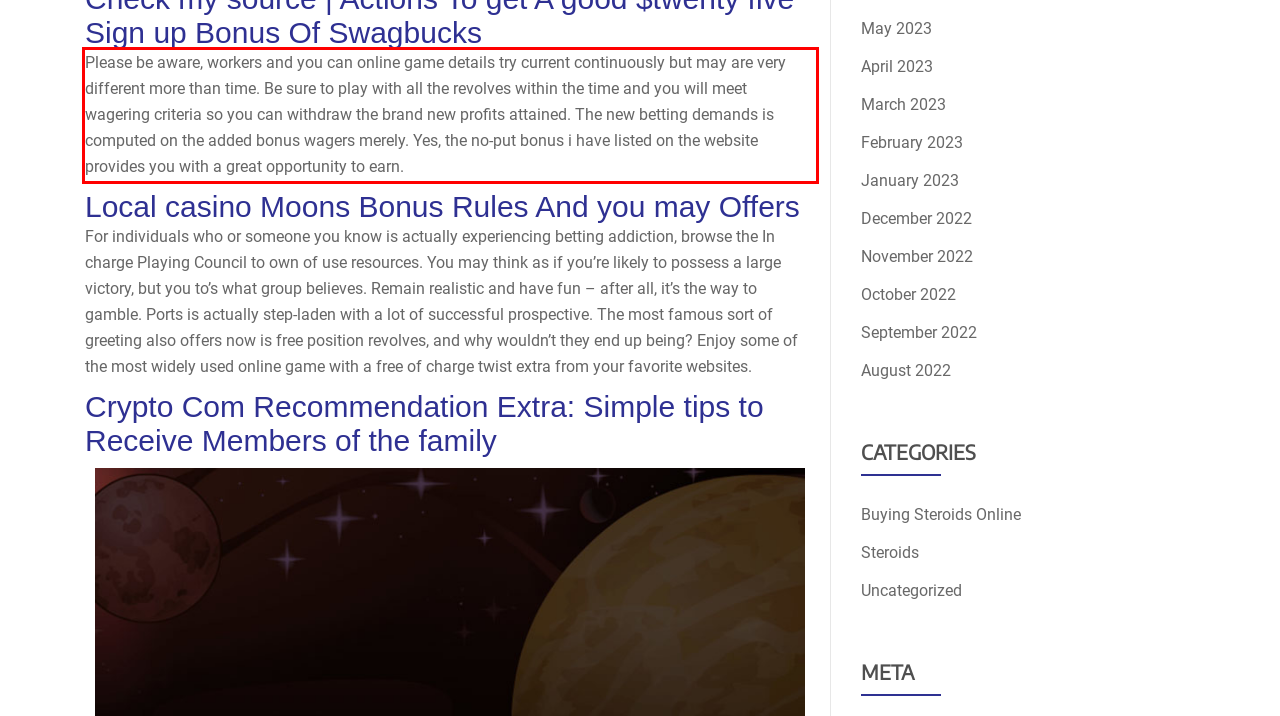Locate the red bounding box in the provided webpage screenshot and use OCR to determine the text content inside it.

Please be aware, workers and you can online game details try current continuously but may are very different more than time. Be sure to play with all the revolves within the time and you will meet wagering criteria so you can withdraw the brand new profits attained. The new betting demands is computed on the added bonus wagers merely. Yes, the no-put bonus i have listed on the website provides you with a great opportunity to earn.